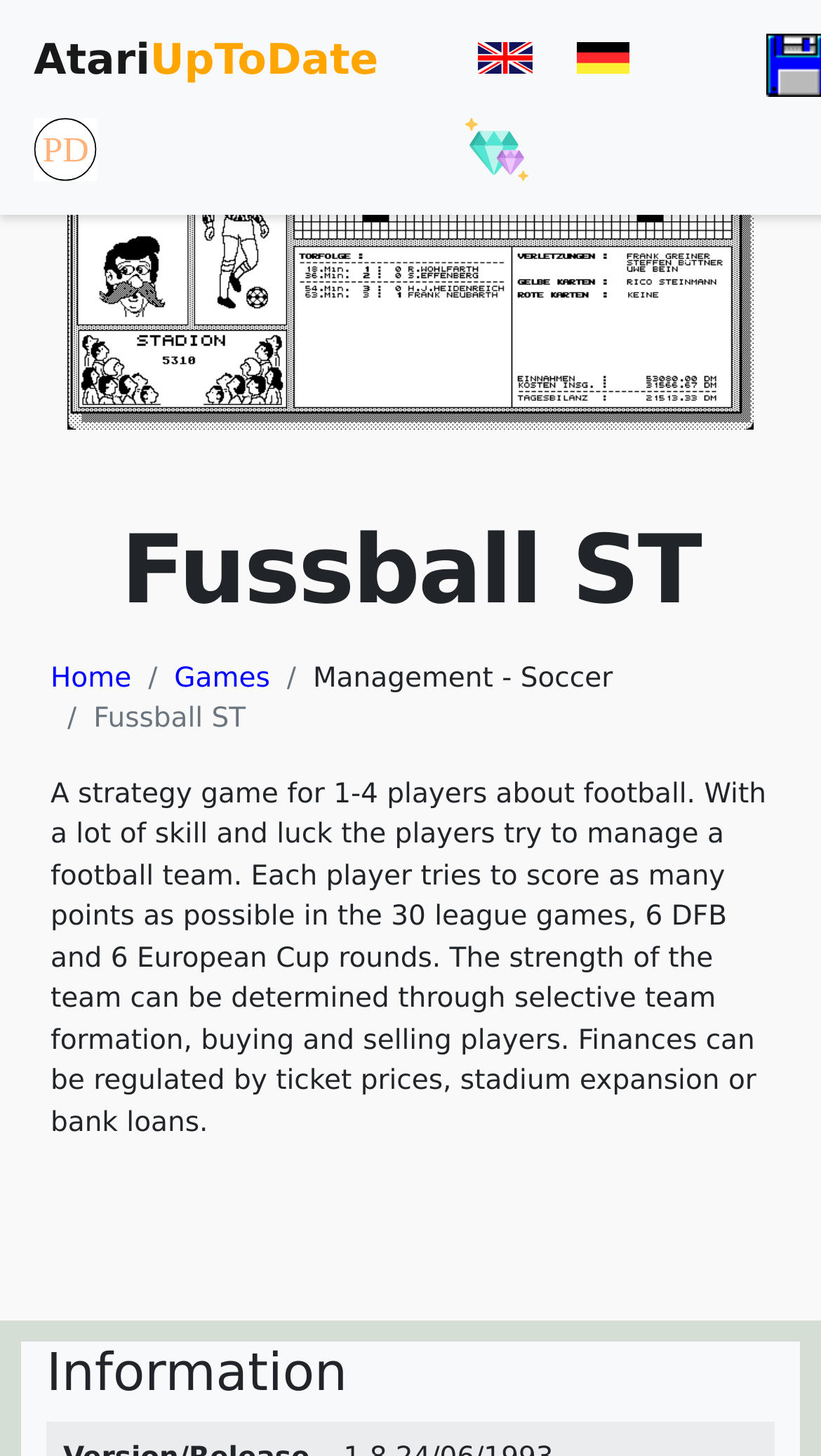Highlight the bounding box of the UI element that corresponds to this description: "AtariUpToDate".

[0.0, 0.012, 0.502, 0.069]